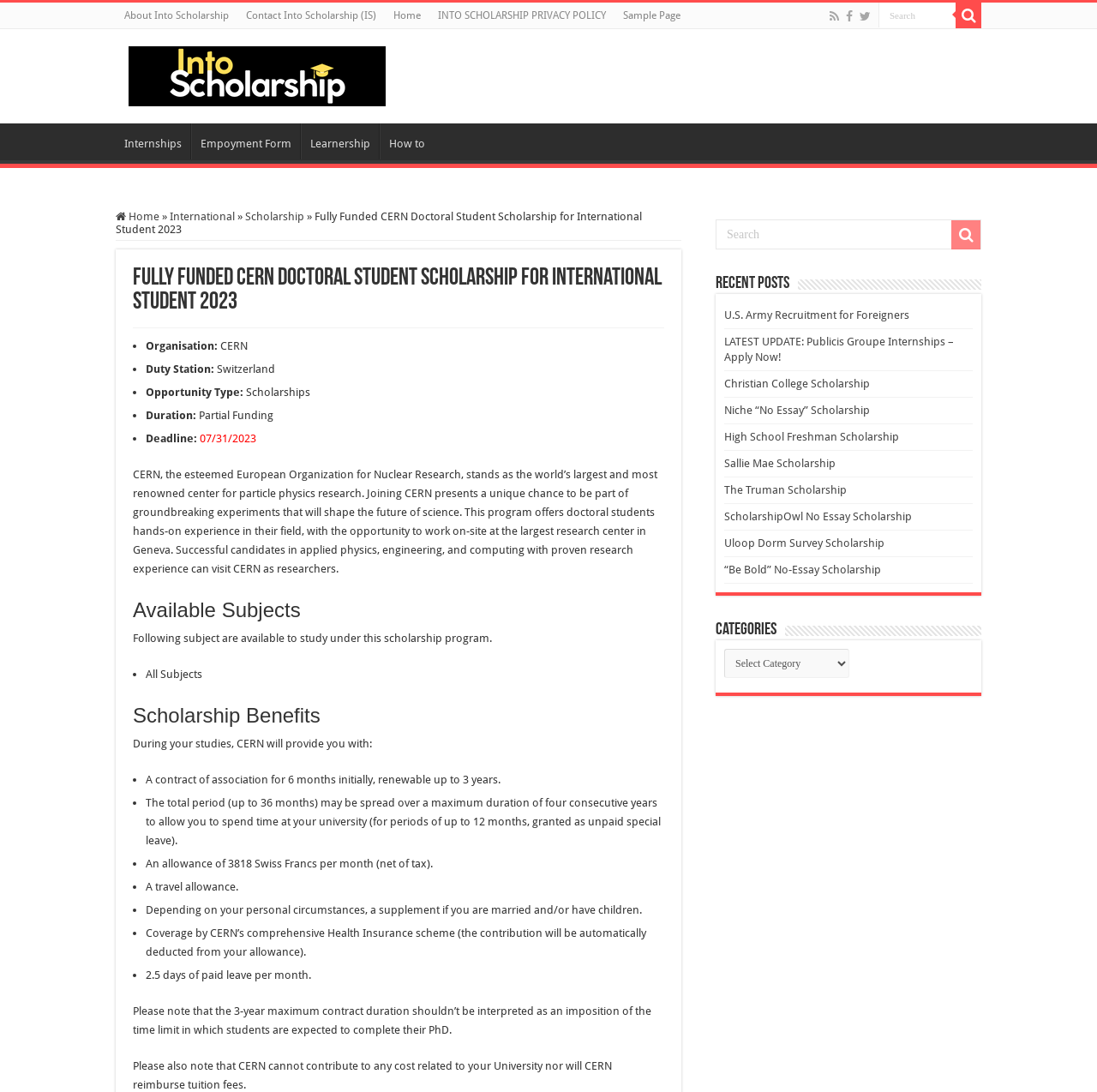Using the description "Empoyment Form", predict the bounding box of the relevant HTML element.

[0.174, 0.113, 0.273, 0.146]